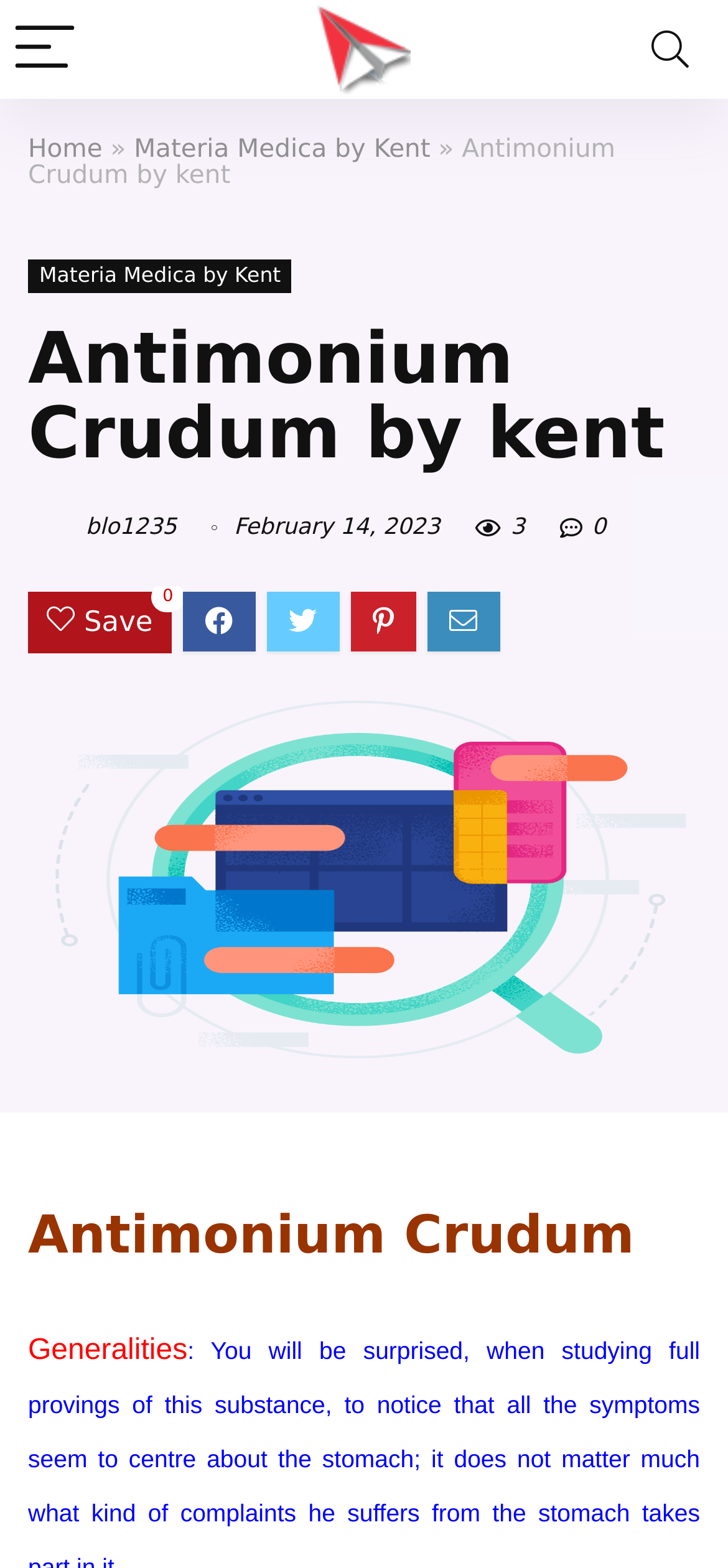Answer the question below with a single word or a brief phrase: 
What is the name of the image next to the link 'blo1235 blo1235'?

blo1235